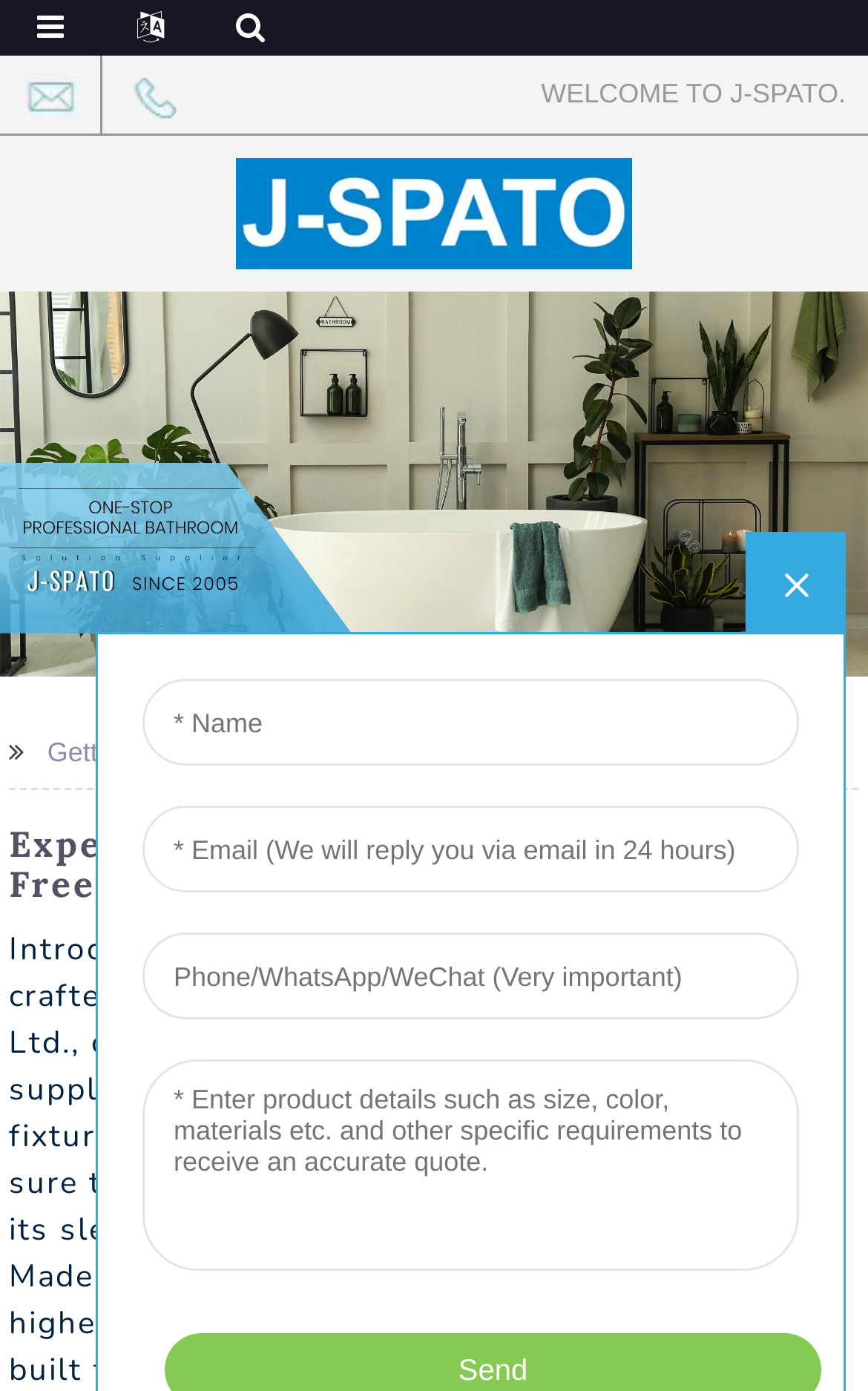What is the purpose of the webpage?
Based on the image, give a one-word or short phrase answer.

To sell a product